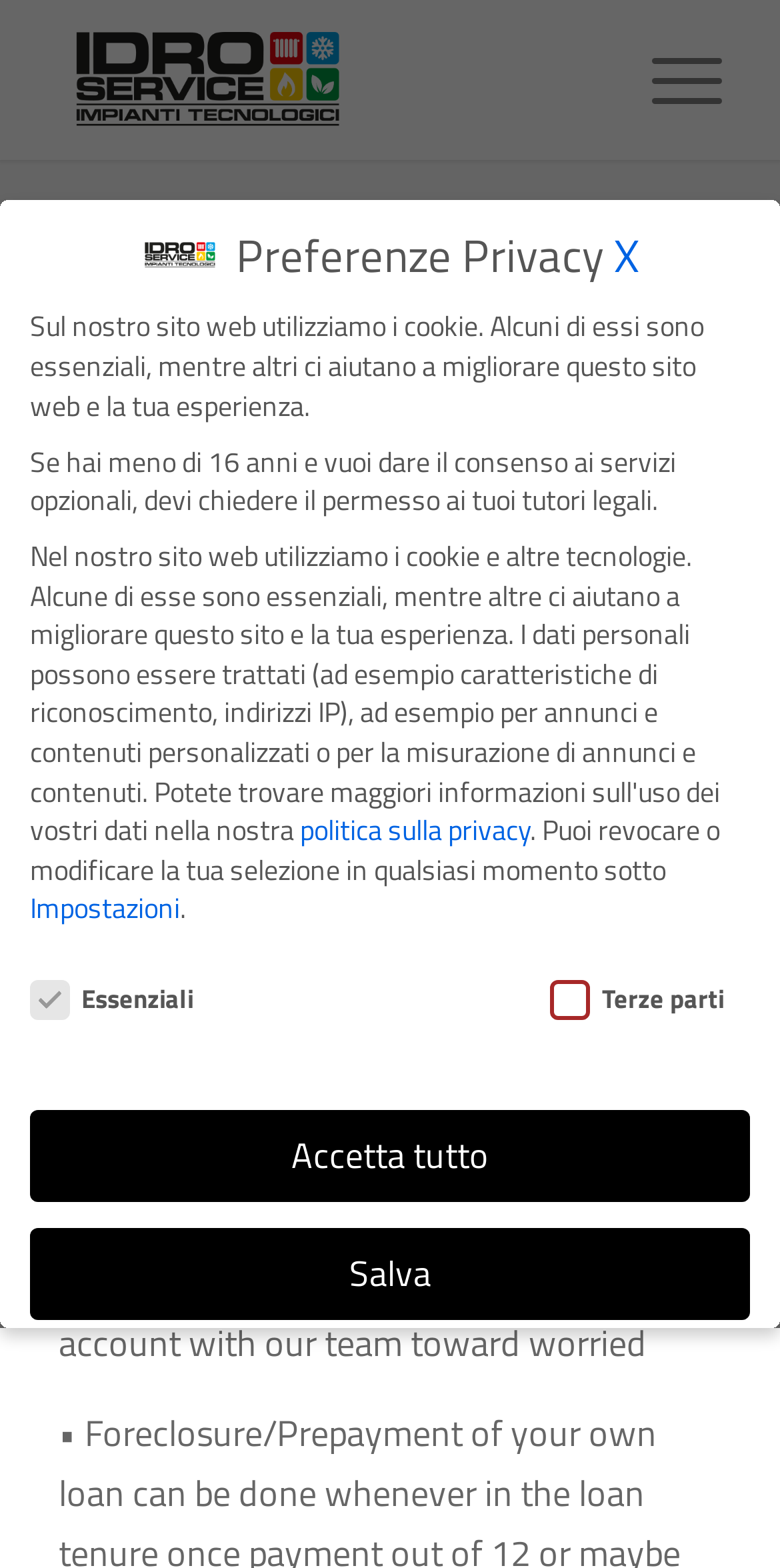What is the purpose of CICs?
Utilize the image to construct a detailed and well-explained answer.

The purpose of CICs is mentioned in the paragraph below the main heading, which states that CICs are an initiative of the Regulators of India and the Reserve Bank of India to switch the new possibilities and stability of Indian economy.